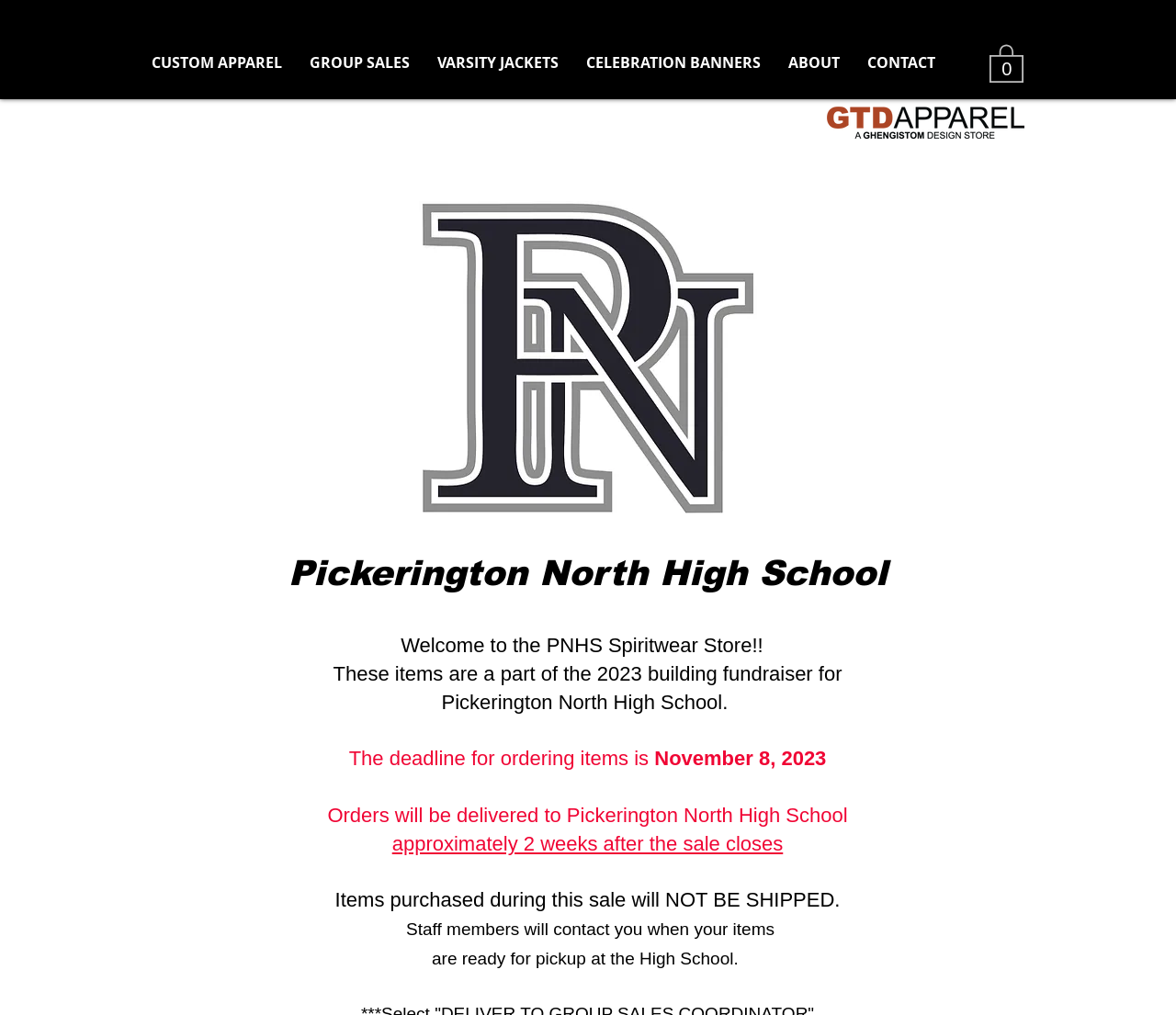What is the name of the high school?
Based on the visual information, provide a detailed and comprehensive answer.

The name of the high school can be found in the heading element on the webpage, which reads 'Pickerington North High School'.